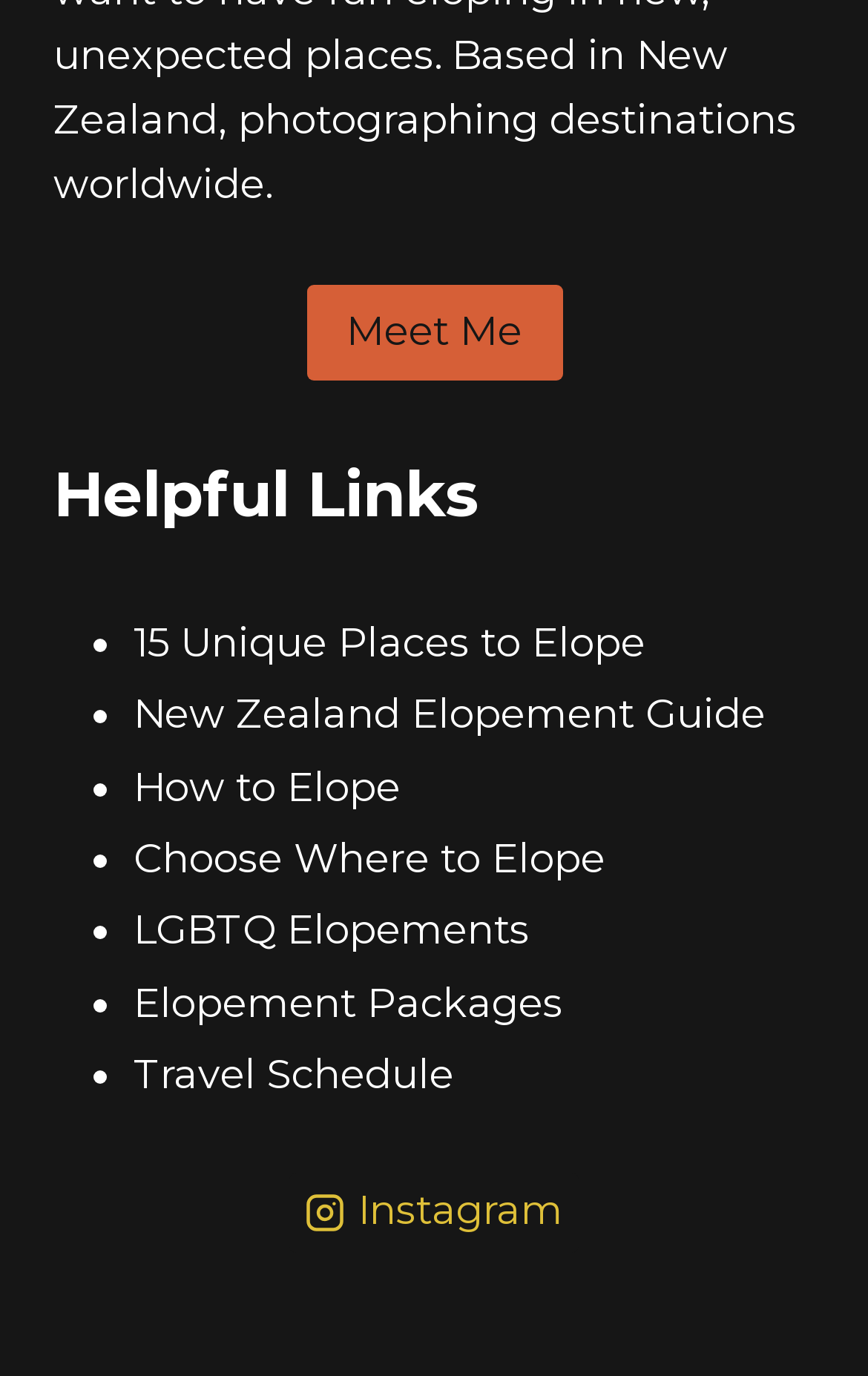Identify and provide the bounding box for the element described by: "Zoology".

None